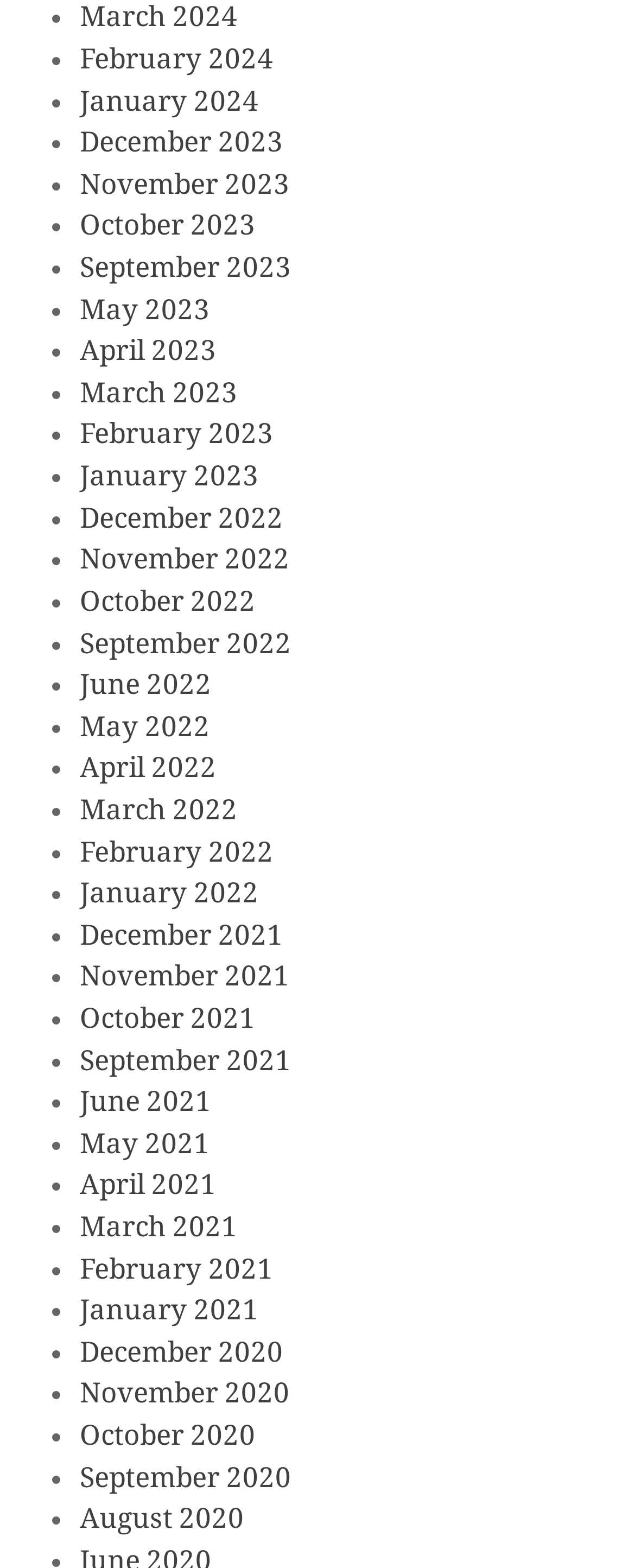Identify the bounding box coordinates of the region that should be clicked to execute the following instruction: "View August 2020".

[0.126, 0.958, 0.385, 0.979]